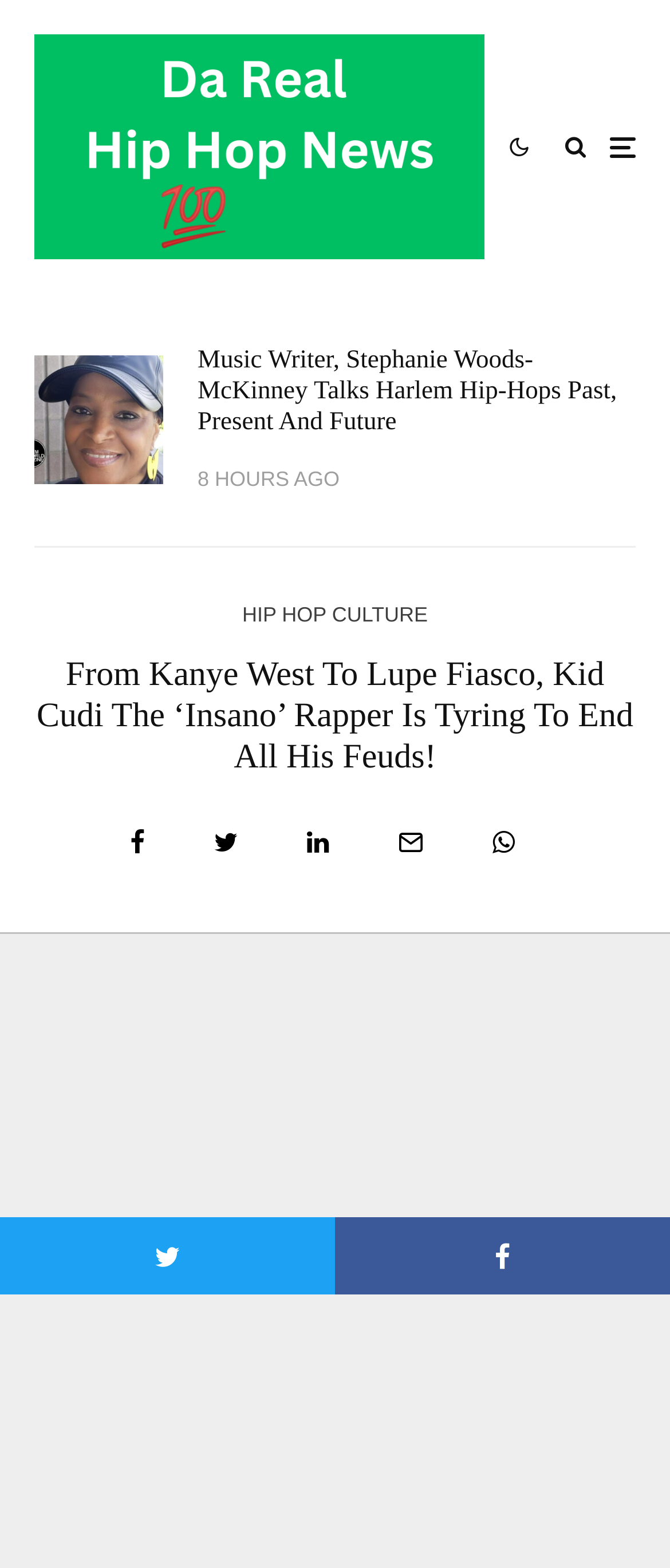Provide an in-depth caption for the elements present on the webpage.

The webpage appears to be an article about Kid Cudi, a hip-hop artist, and his efforts to end his feuds with other artists, including Kanye West and Lupe Fiasco. 

At the top of the page, there are four social media links, including Facebook, Twitter, and two others, aligned horizontally. Below these links, there is a headline that reads "From Kanye West to Lupe Fiasco, Kid Cudi the ‘Insano’ rapper is trying to end all his feuds! – DA REAL HIP HOP NEWS". 

Underneath the headline, there is an article section that contains a link to another article titled "Music Writer, Stephanie Woods-McKinney Talks Harlem Hip-Hops Past, Present And Future". This link is accompanied by a timestamp that indicates the article was posted 8 hours ago. 

To the right of the article section, there is a link to "HIP HOP CULTURE". Below this link, there is a subheading that repeats the main headline. 

Further down the page, there are five social media links, including "Share", "Tweet", "Share", "Email", and "Share", aligned horizontally. At the very bottom of the page, there are two more social media links, "Tweet" and "Share", aligned horizontally.